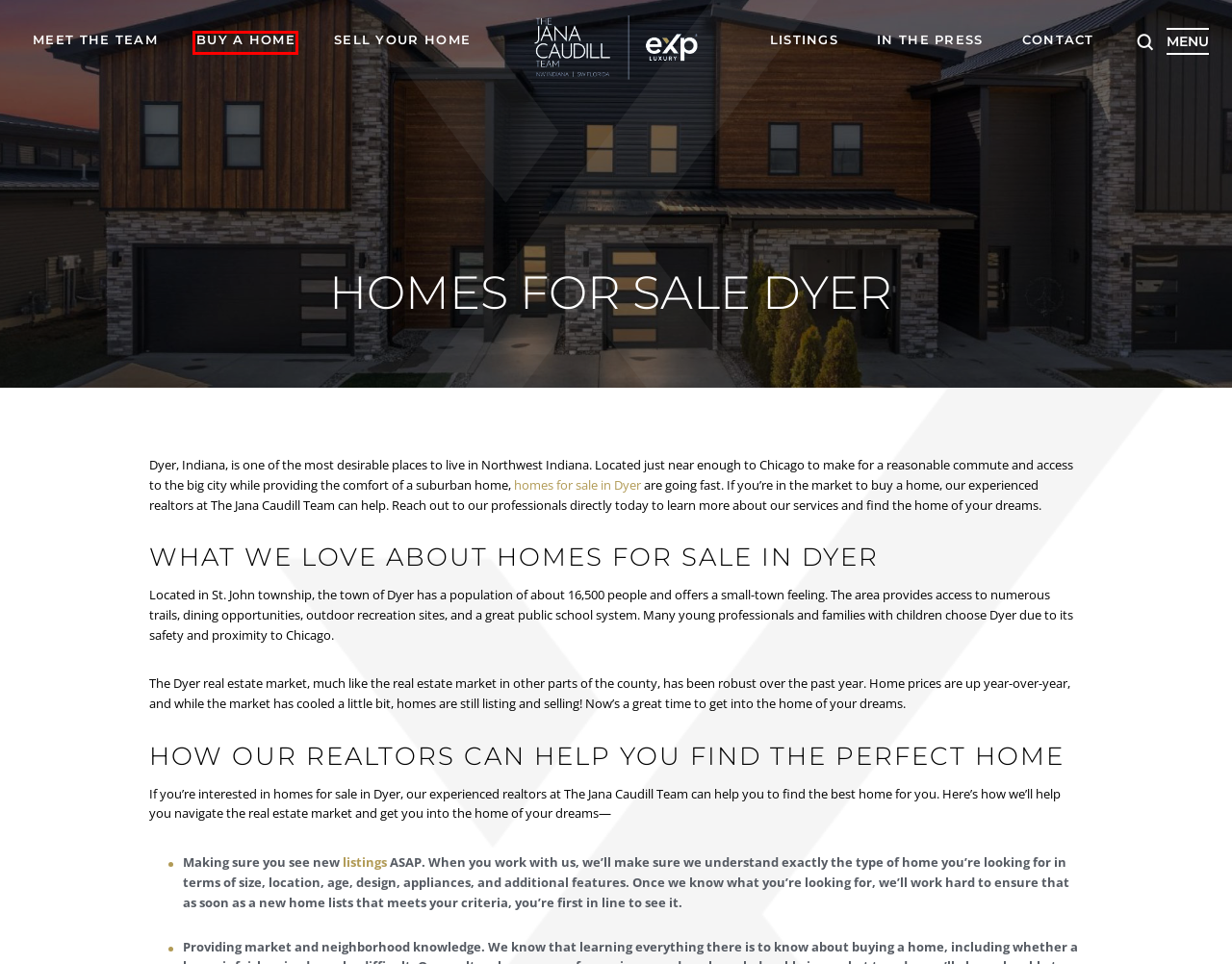Analyze the webpage screenshot with a red bounding box highlighting a UI element. Select the description that best matches the new webpage after clicking the highlighted element. Here are the options:
A. The Jana Caudill Team | Homes for Sale Northwest Indiana | Northwest Indiana Real Estate Agents
B. NWI Realtors | The Jana Caudill Team | Realtors in NWI
C. The Jana Caudill Team | Find a Broker Crown Point | Sell Your House in Crown Point
D. The Jana Caudill Team | Hobart Houses for Sale | Merrillville Homes for Sale
E. The Jana Caudill Team | Crown Point Realtors | NWI Homes for Sale
F. The Jana Caudill Team | Realtor Crown Point | Real Estate Northwest Indiana
G. The Jana Caudill Team | Real Estate Brokers Cedar Lake | Crown Point Real Estate Agency
H. The Jana Caudill Team | Sanibel Realtors | Home For Sale Chesterton

D